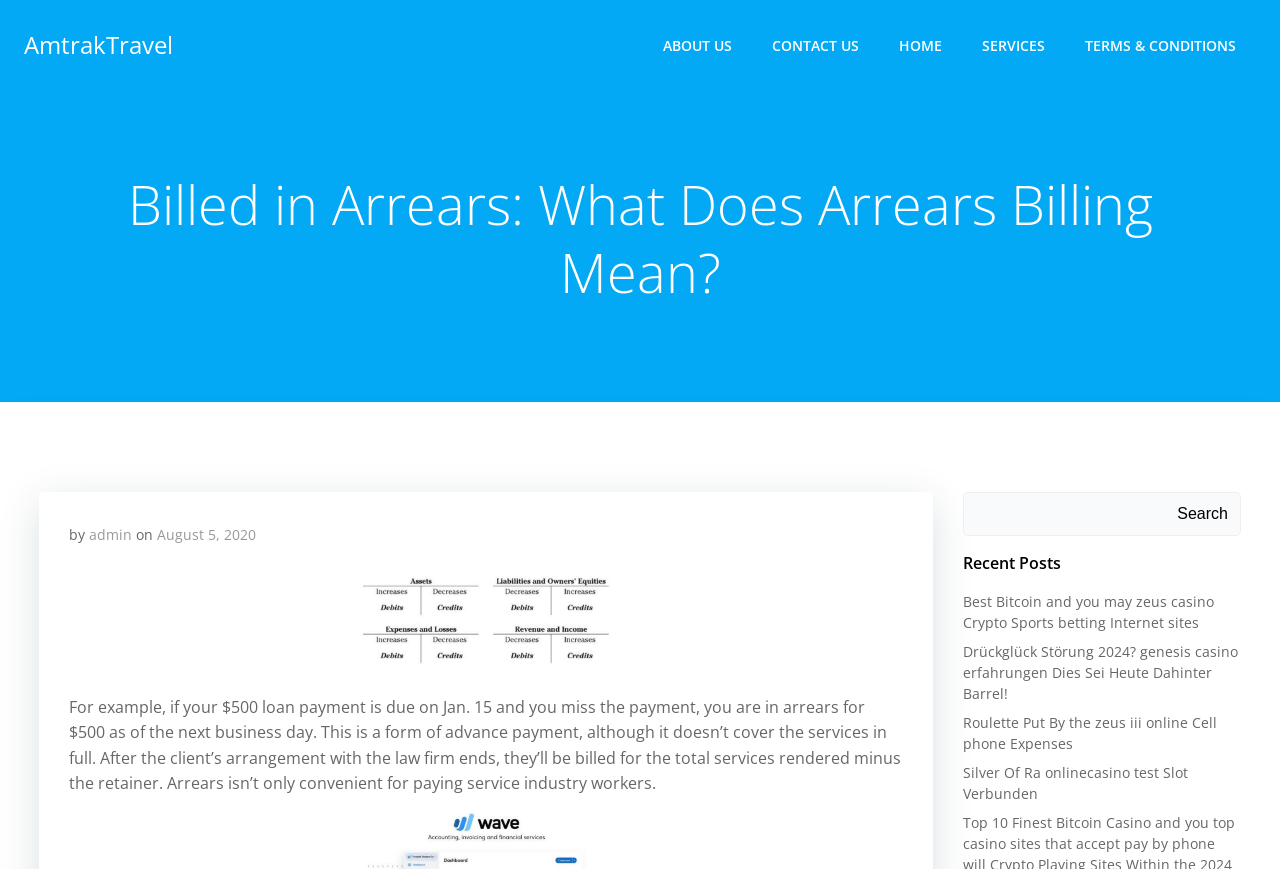Provide a one-word or short-phrase answer to the question:
What is shown in the image?

Bill in arrears